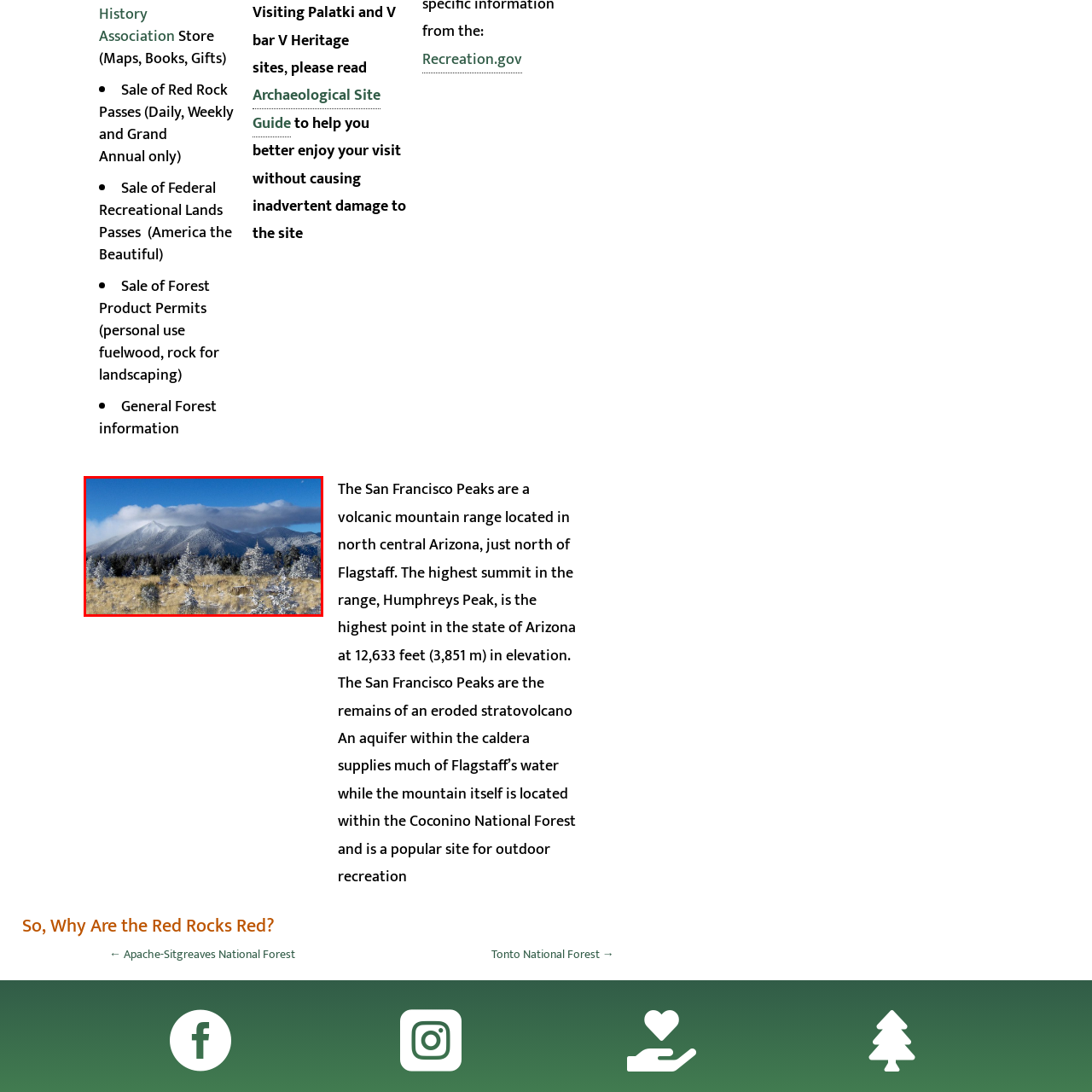Analyze the image encased in the red boundary, What surrounds the San Francisco Peaks?
 Respond using a single word or phrase.

Coconino National Forest